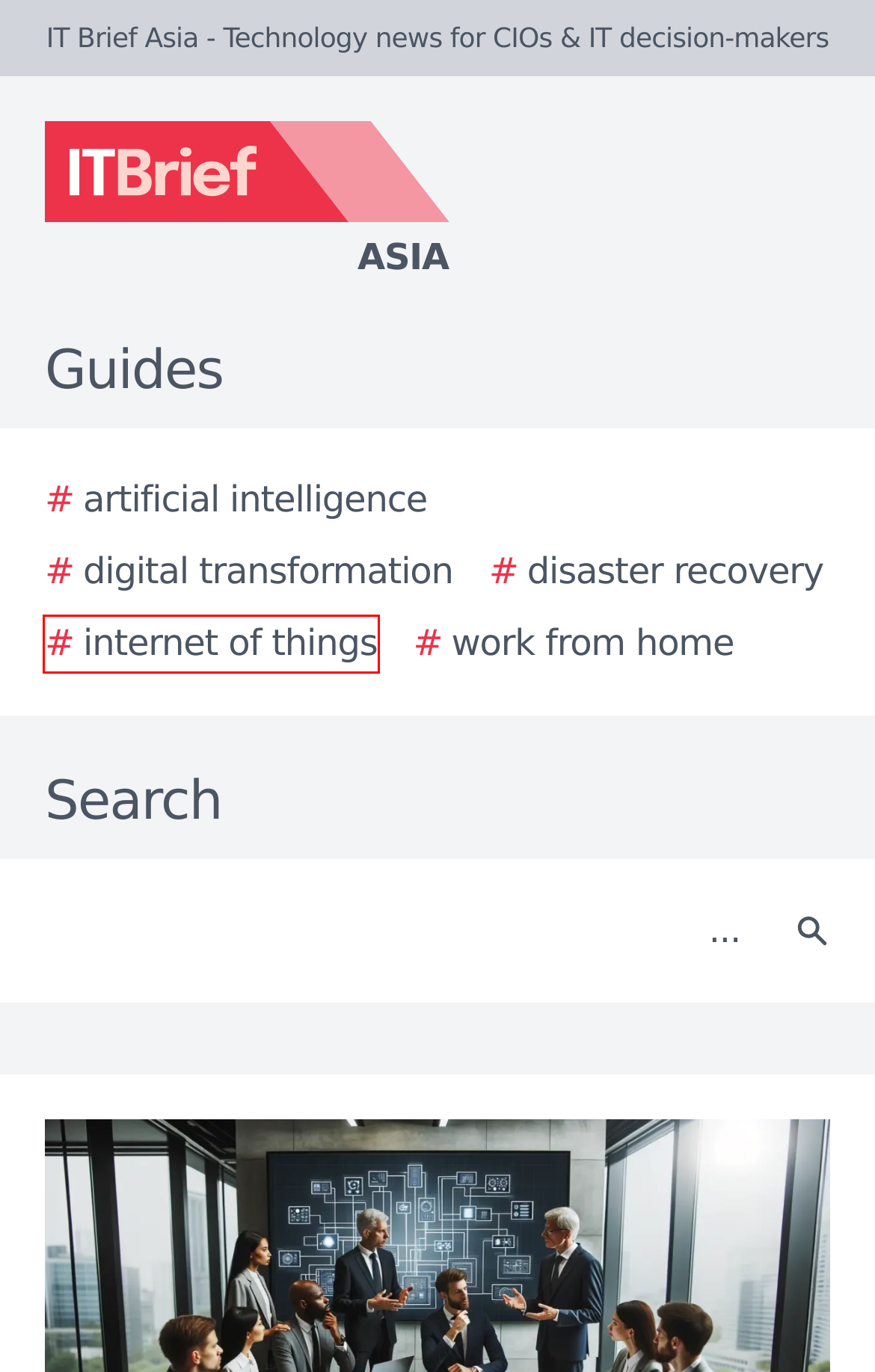You have a screenshot of a webpage with a red bounding box around an element. Choose the best matching webpage description that would appear after clicking the highlighted element. Here are the candidates:
A. The 2024 Ultimate Guide to Work from Home
B. The 2024 Ultimate Guide to Disaster Recovery
C. CFOtech Asia - Technology news for CFOs & financial decision-makers
D. The 2024 Ultimate Guide to Internet of Things
E. eCommerceNews Asia - Technology news for digital commerce decision-makers
F. The 2024 Ultimate Guide to Artificial Intelligence
G. The 2024 Ultimate Guide to Digital Transformation
H. TechDay UK - The United Kingdom's, technology news network

D